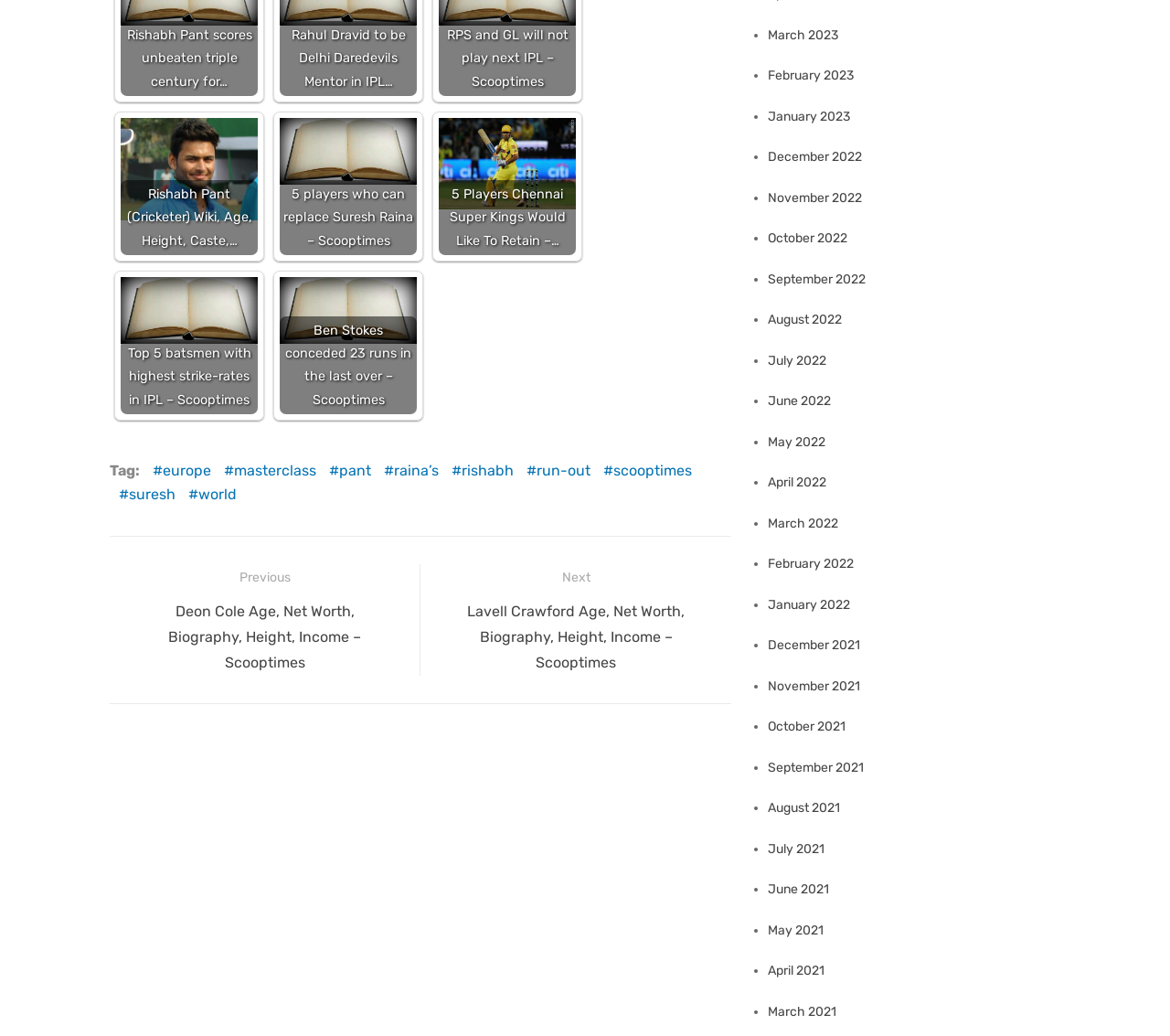How many links are there in the footer section?
Refer to the image and provide a concise answer in one word or phrase.

9